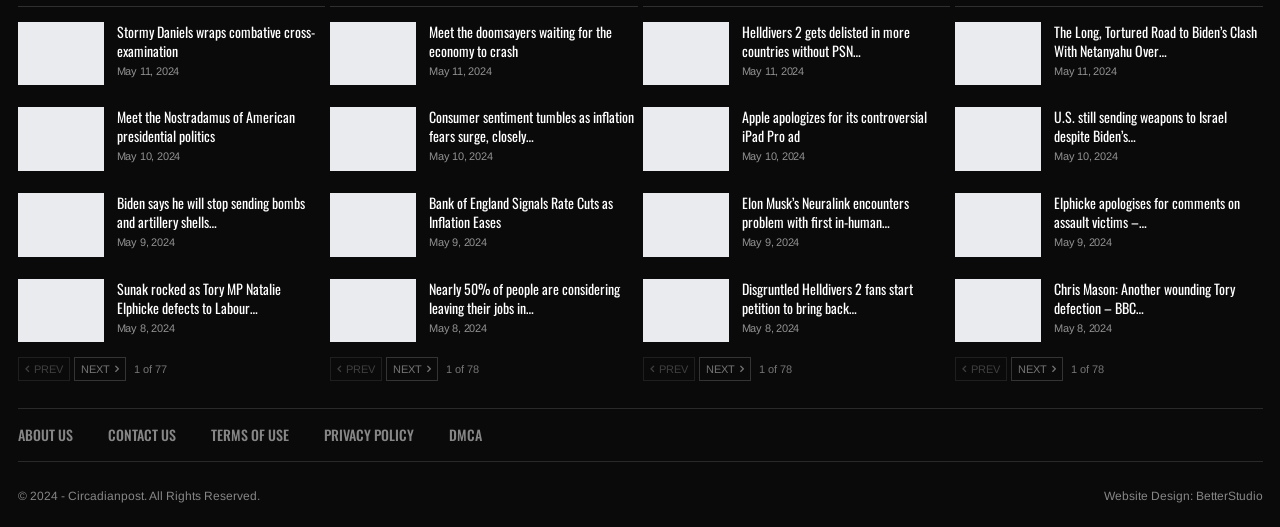What is the title of the article below 'Previous' button?
Please ensure your answer is as detailed and informative as possible.

I looked for the 'Previous' button and found the article title below it, which is 'Meet the Nostradamus of American presidential politics'.